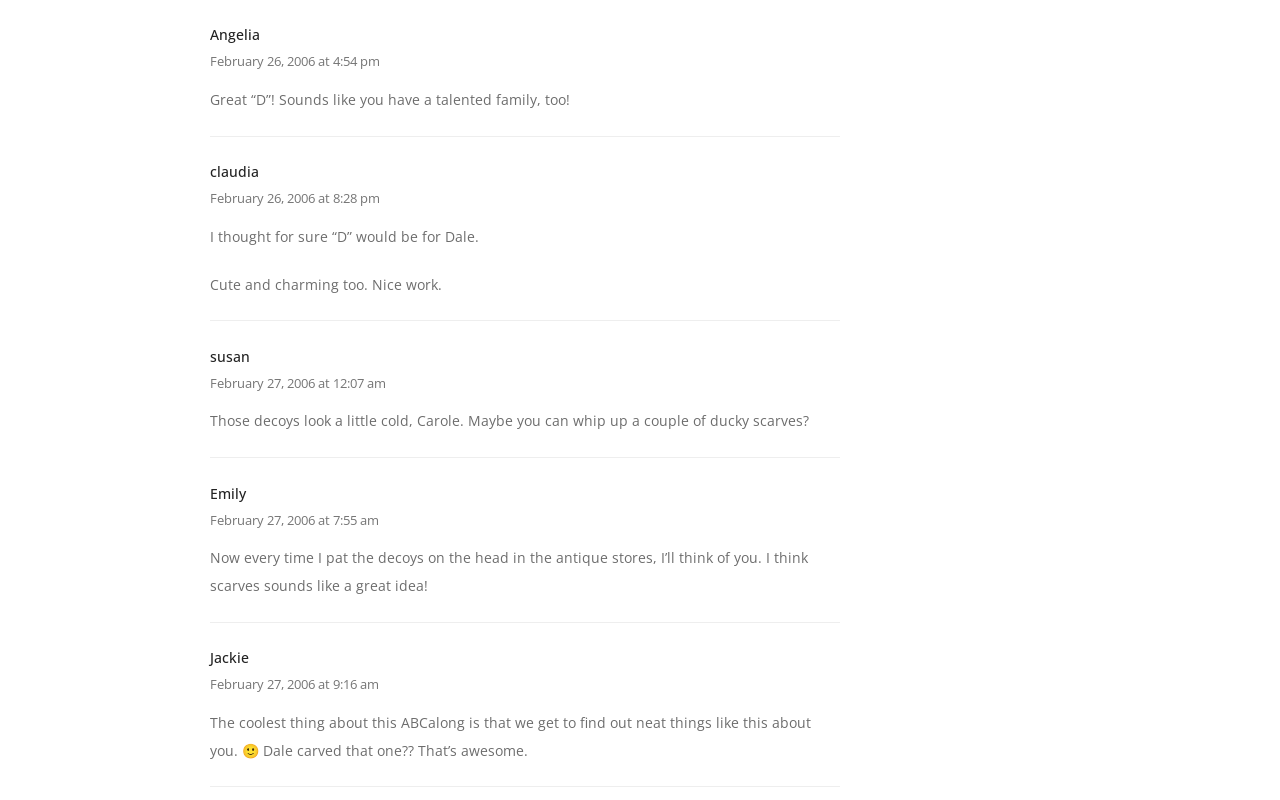Pinpoint the bounding box coordinates of the clickable area needed to execute the instruction: "View the comment posted by claudia". The coordinates should be specified as four float numbers between 0 and 1, i.e., [left, top, right, bottom].

[0.164, 0.203, 0.202, 0.226]